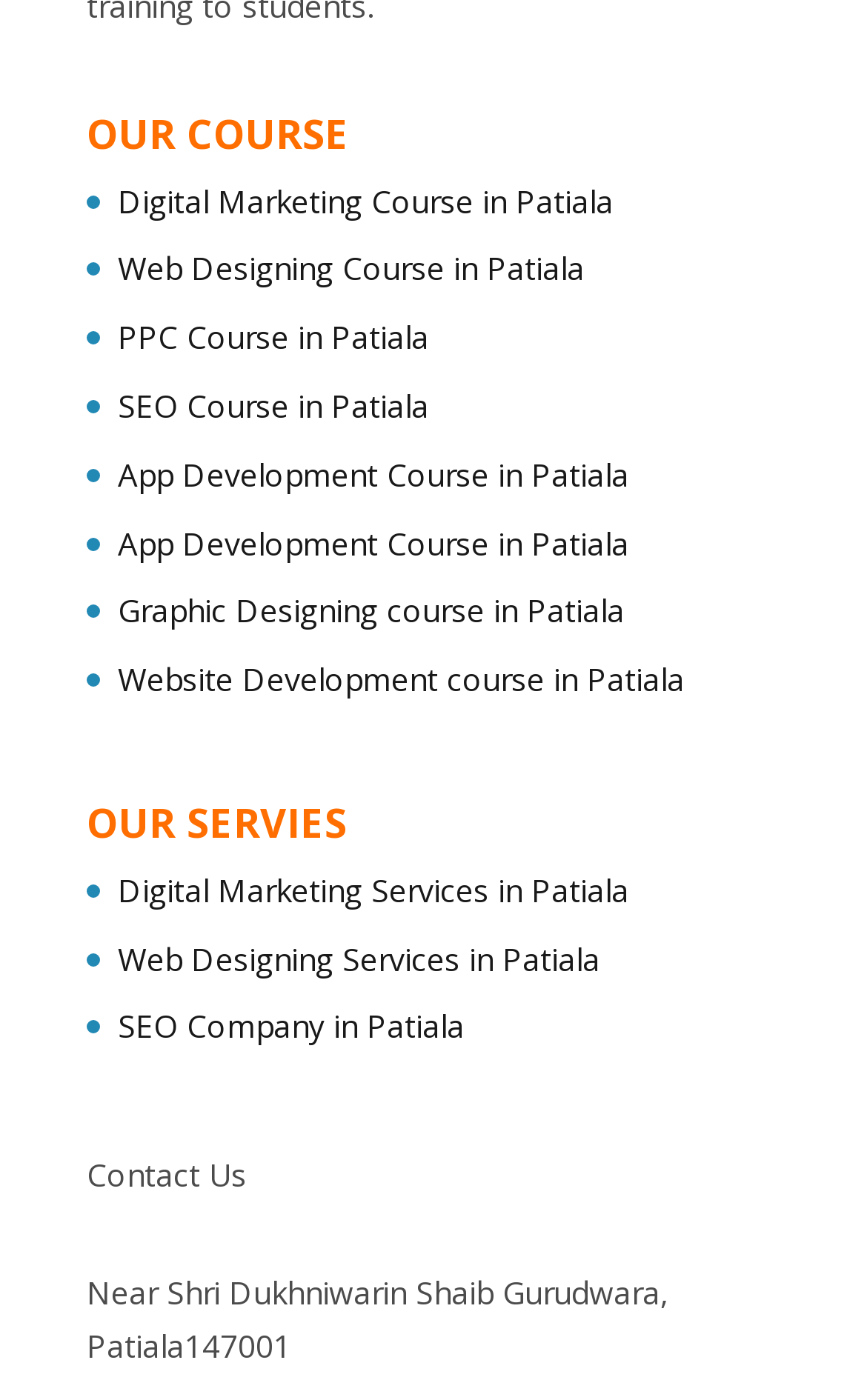How many courses are listed on the webpage?
Answer the question with detailed information derived from the image.

By counting the links under the 'OUR COURSE' heading, I found that there are 7 courses listed on the webpage, namely Digital Marketing, Web Designing, PPC, SEO, App Development, Graphic Designing, and Website Development.